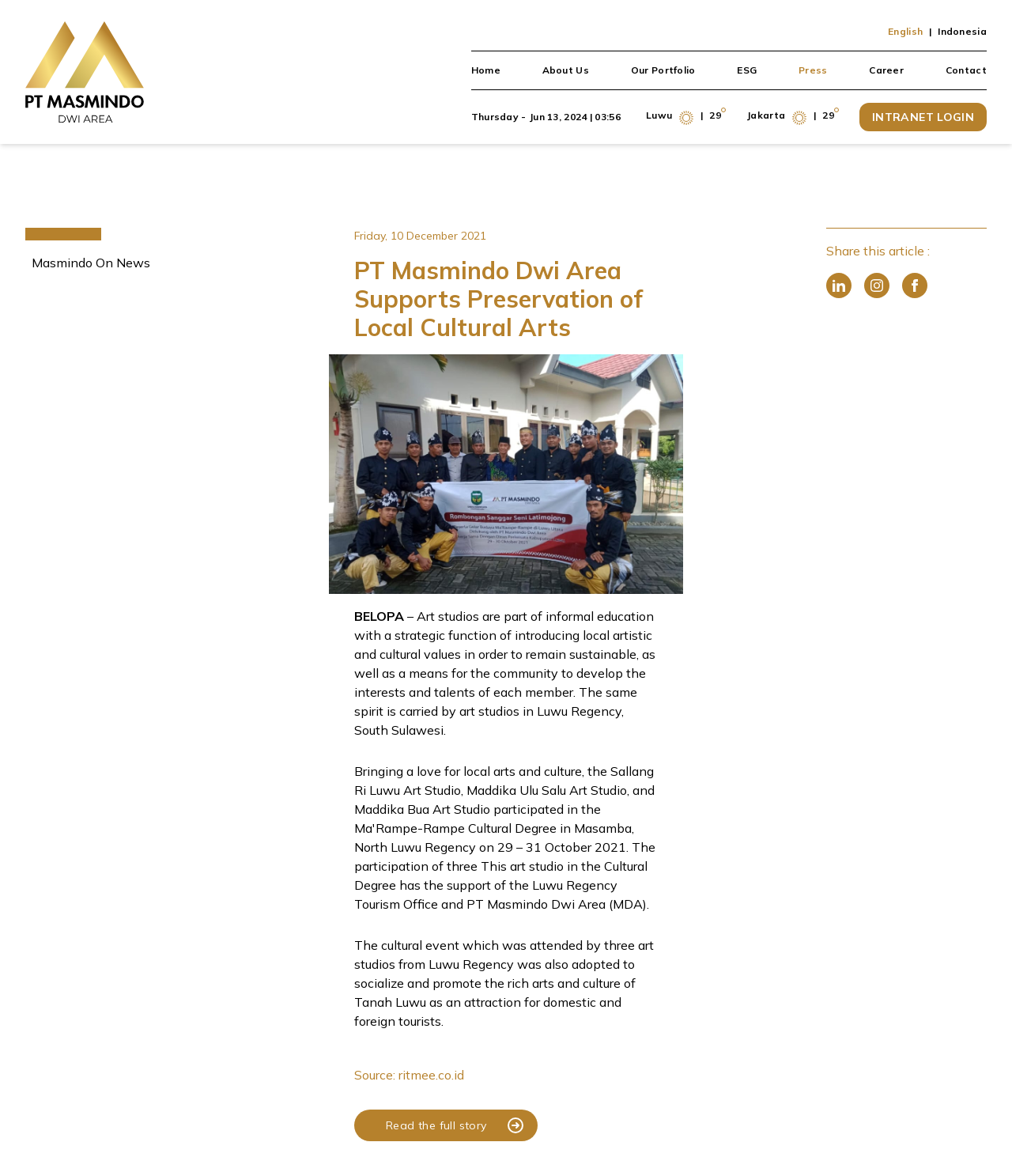Please locate the bounding box coordinates of the region I need to click to follow this instruction: "Login to Intranet".

[0.849, 0.087, 0.975, 0.112]